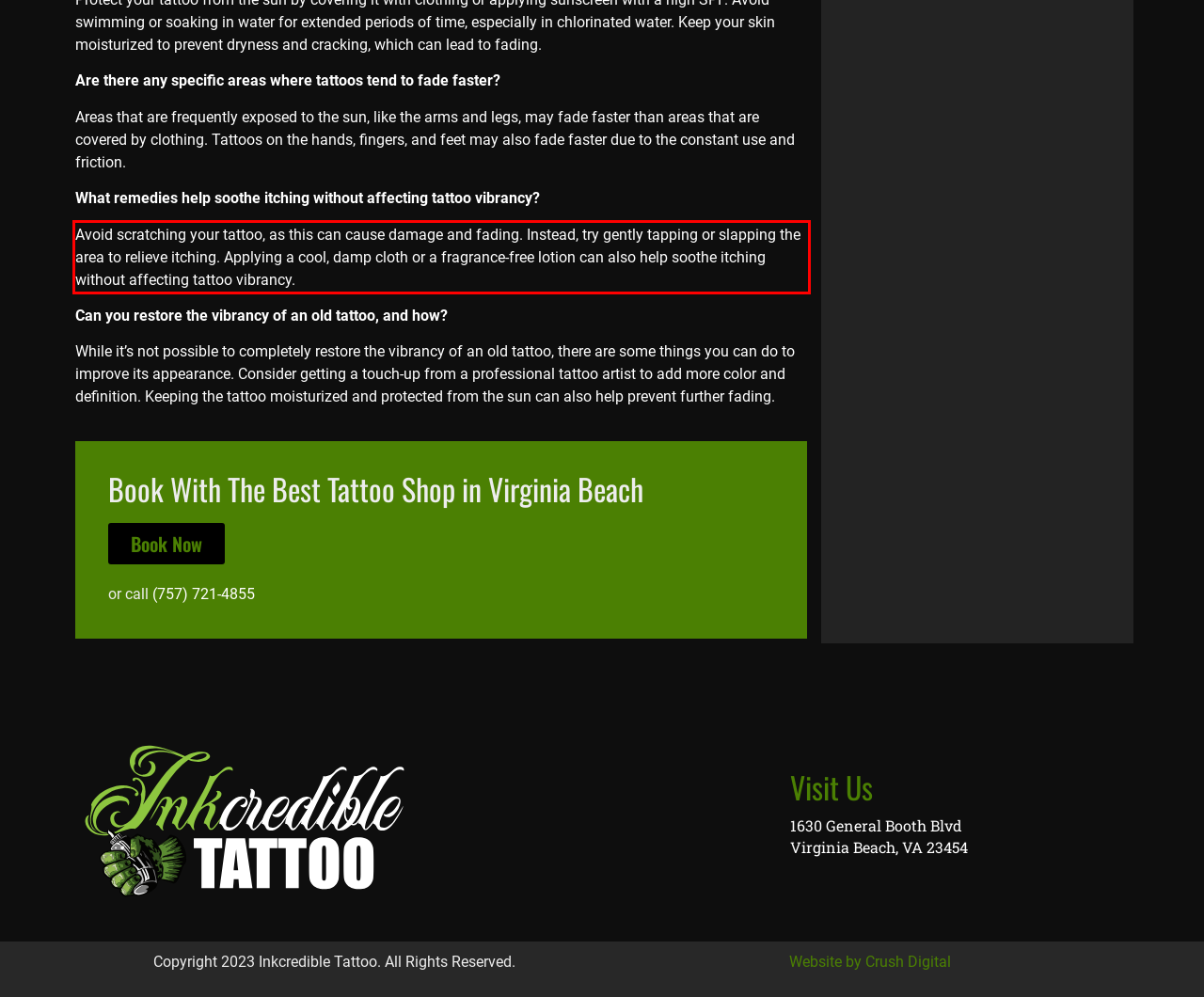The screenshot provided shows a webpage with a red bounding box. Apply OCR to the text within this red bounding box and provide the extracted content.

Avoid scratching your tattoo, as this can cause damage and fading. Instead, try gently tapping or slapping the area to relieve itching. Applying a cool, damp cloth or a fragrance-free lotion can also help soothe itching without affecting tattoo vibrancy.